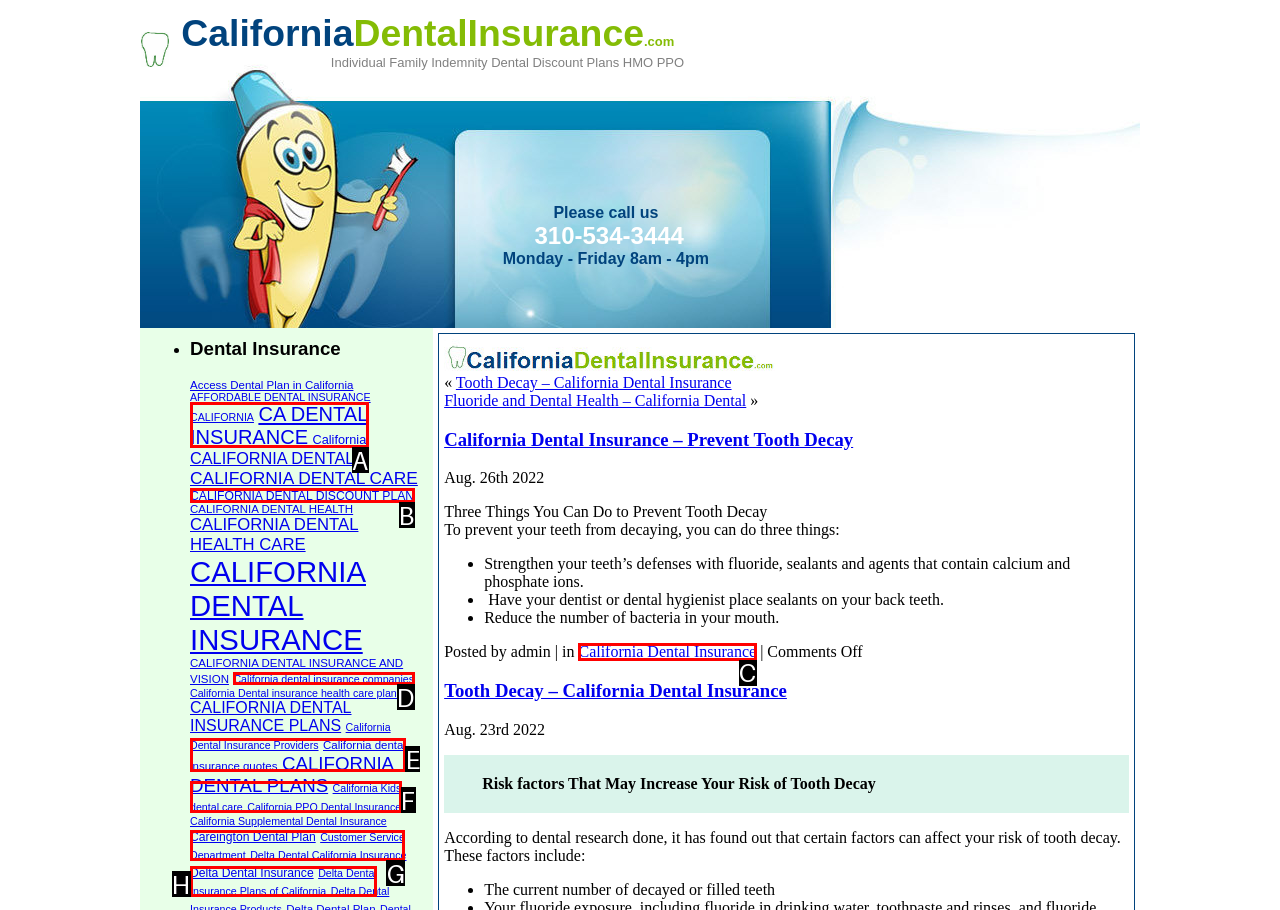Determine which HTML element best suits the description: Can't access your account?. Reply with the letter of the matching option.

None